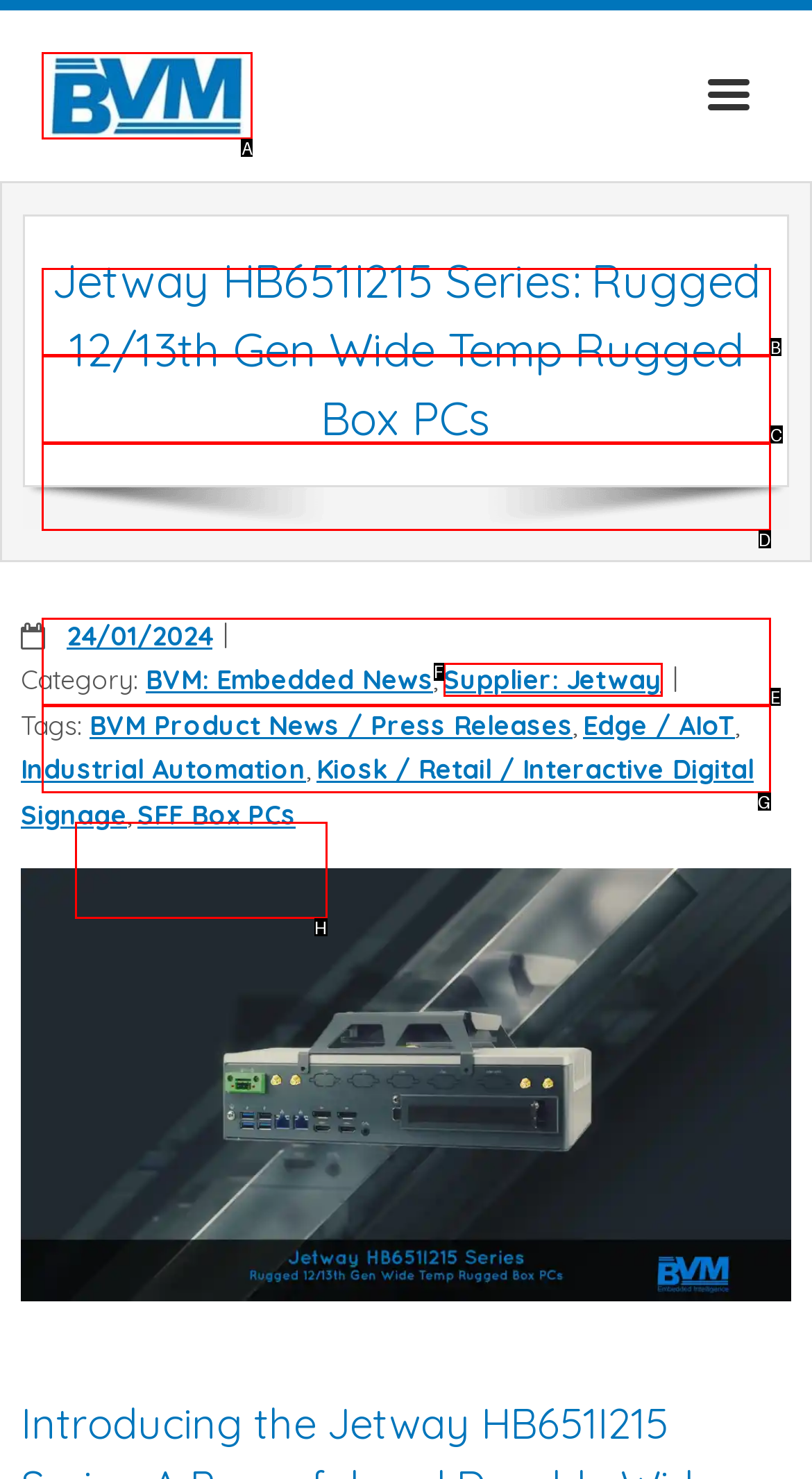Identify the option that corresponds to the description: Les Miserables Movie Review. Provide only the letter of the option directly.

None